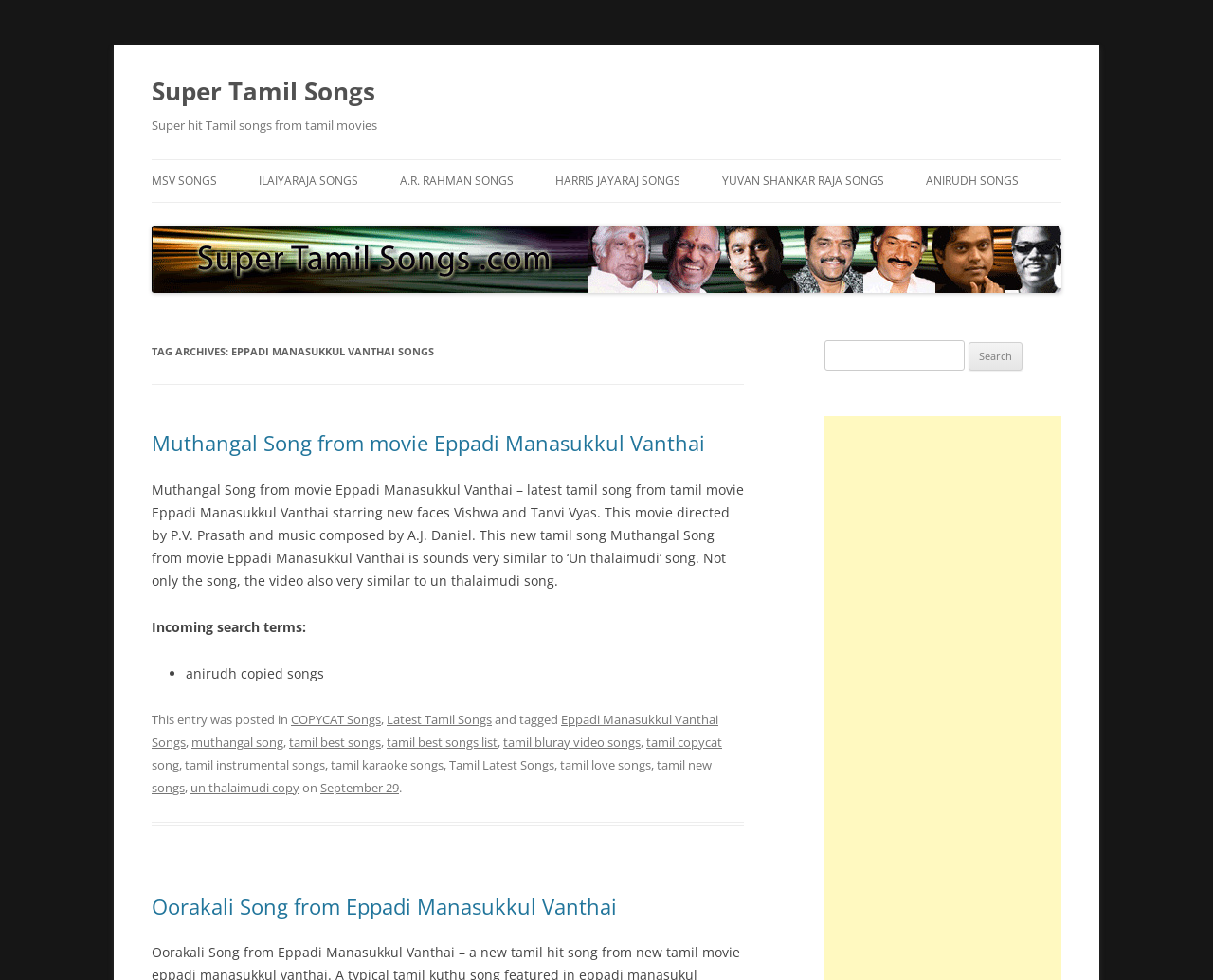Find the bounding box of the UI element described as: "Super Tamil Songs". The bounding box coordinates should be given as four float values between 0 and 1, i.e., [left, top, right, bottom].

[0.125, 0.07, 0.309, 0.116]